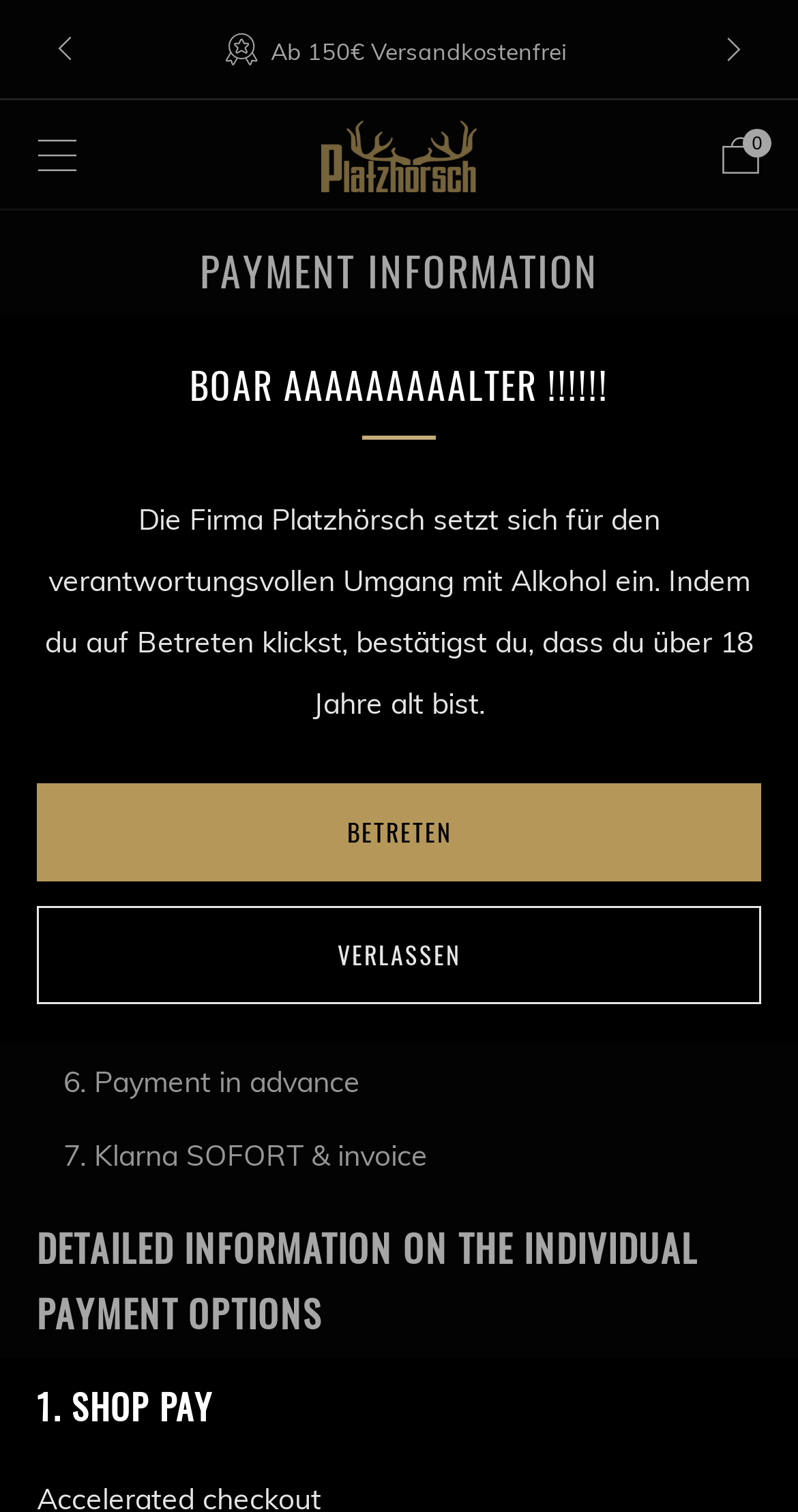What is the age requirement to enter the website?
Answer the question based on the image using a single word or a brief phrase.

18 years old